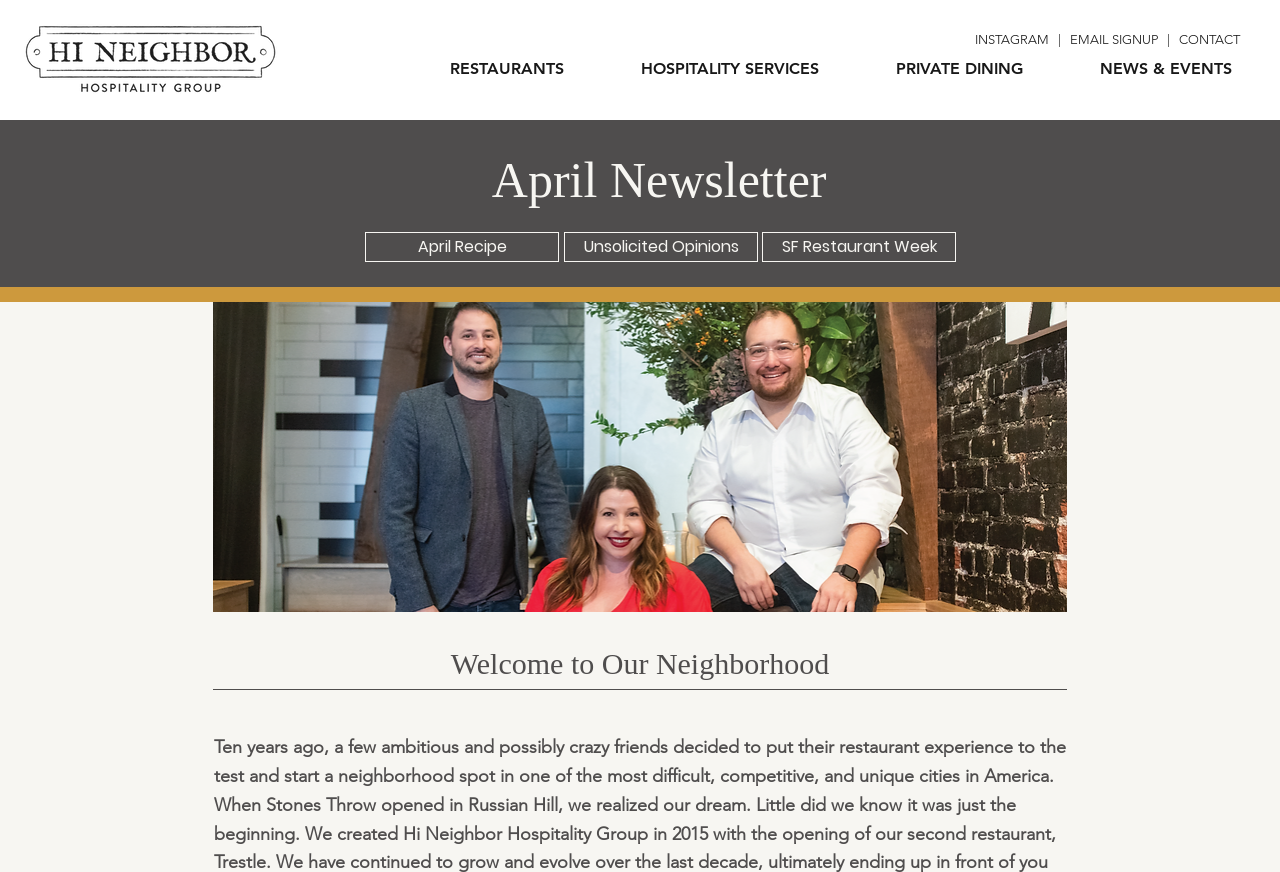Provide the bounding box coordinates for the area that should be clicked to complete the instruction: "Share via Facebook".

None